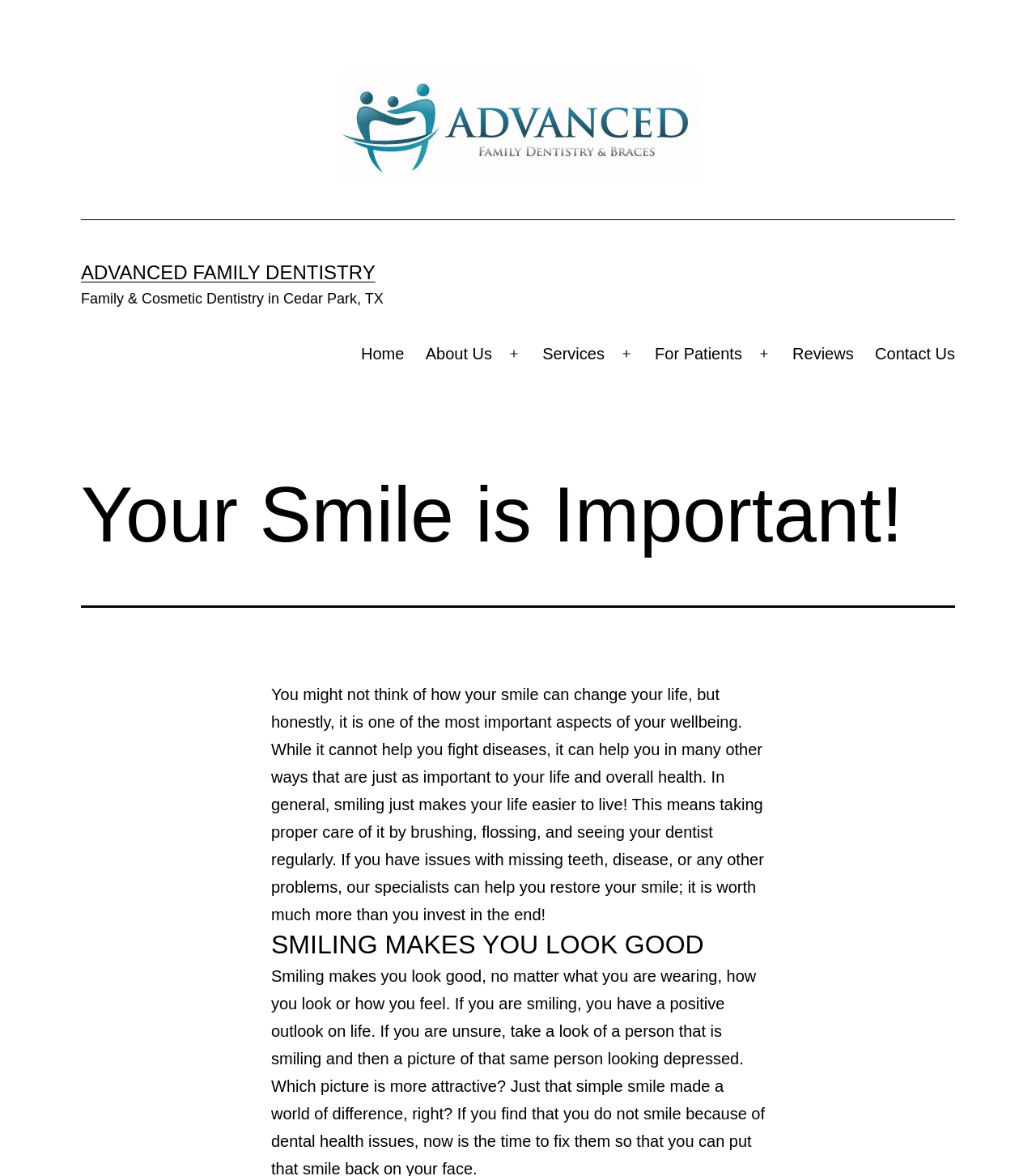Indicate the bounding box coordinates of the clickable region to achieve the following instruction: "Click the 'About Us' link."

[0.4, 0.284, 0.485, 0.318]